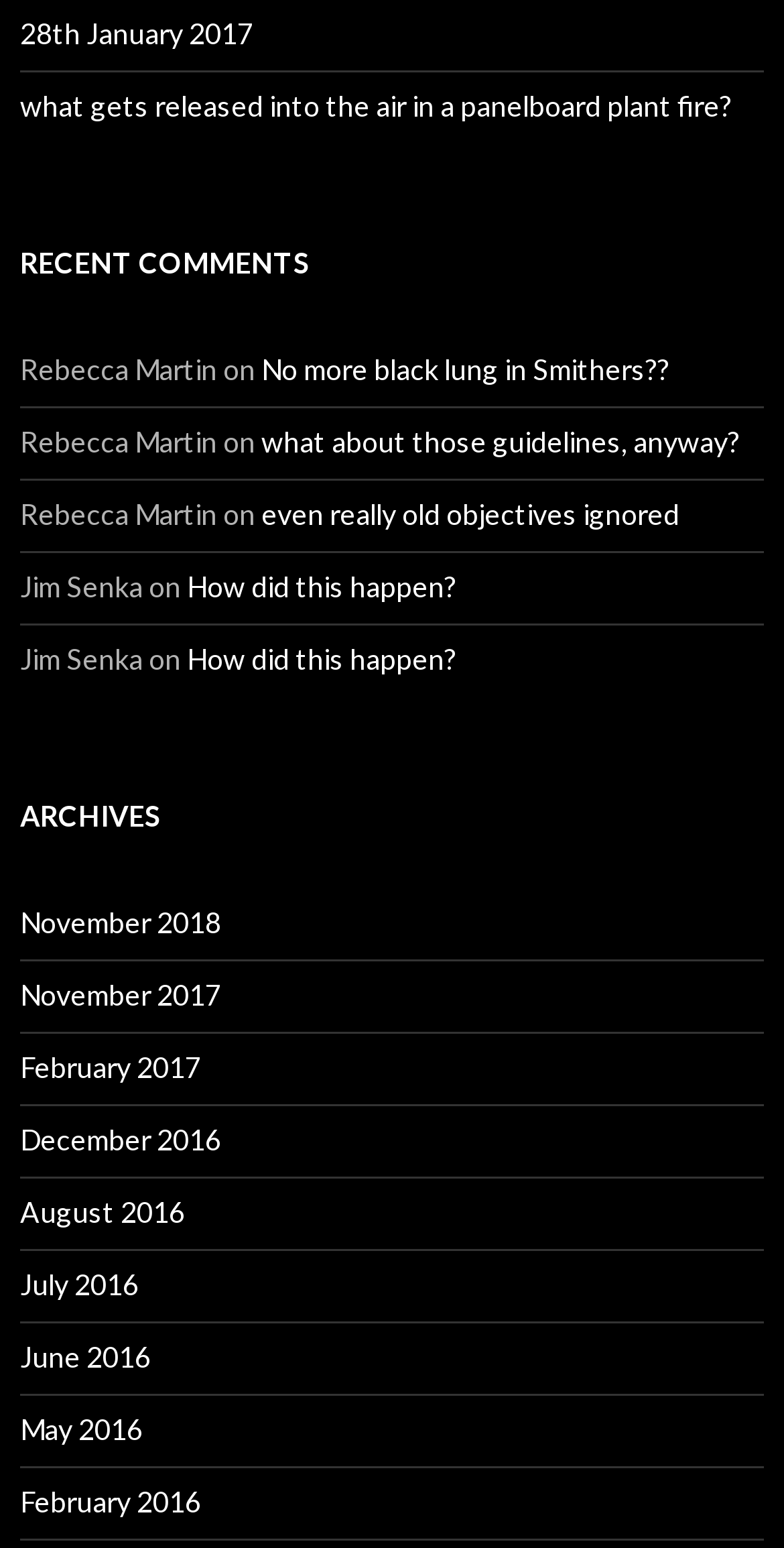What is the topic of the comment by Jim Senka?
Give a thorough and detailed response to the question.

The comment by Jim Senka has the text 'How did this happen?', which indicates the topic of his comment.